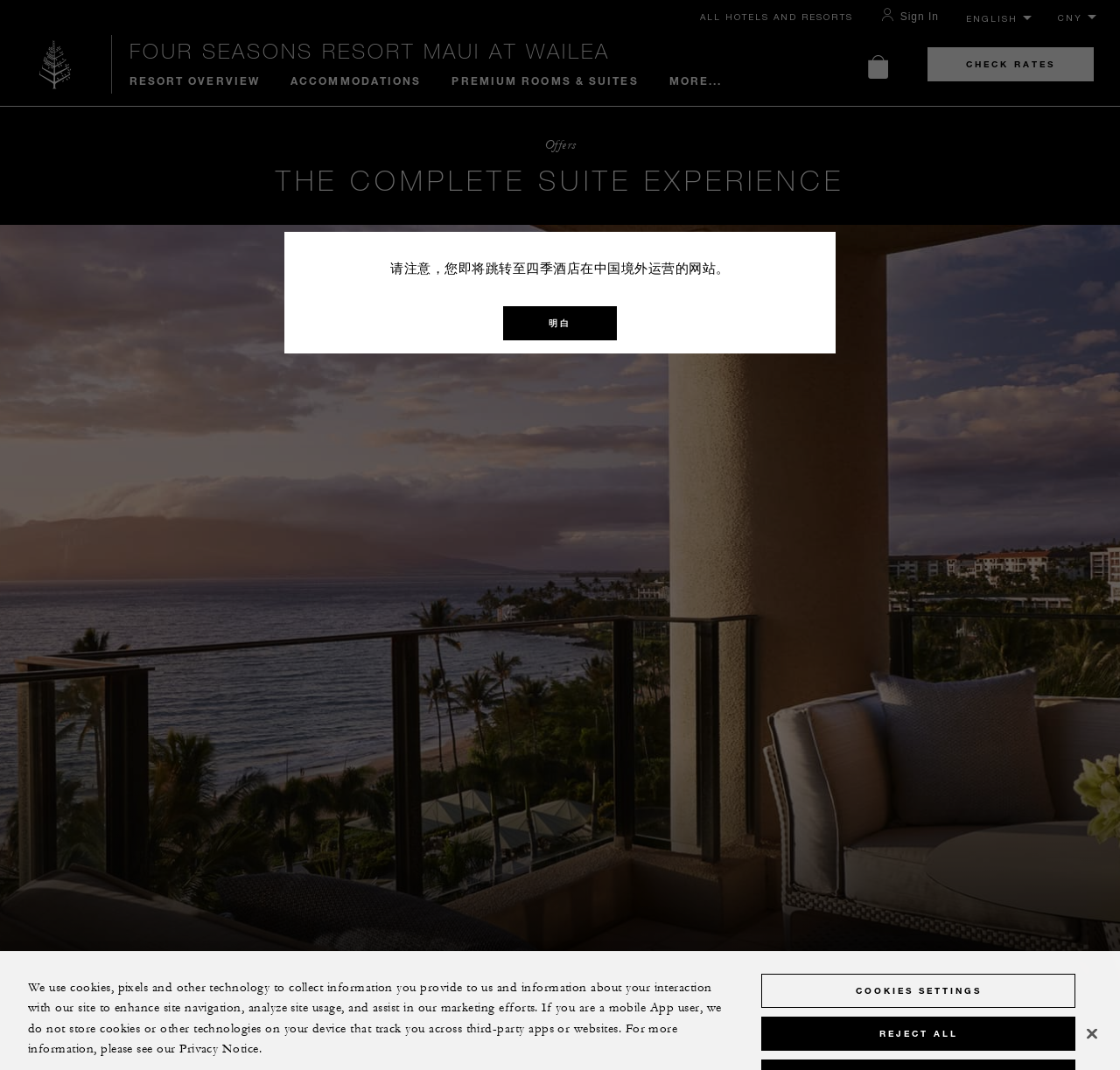What is the name of the resort? From the image, respond with a single word or brief phrase.

FOUR SEASONS RESORT MAUI AT WAILEA